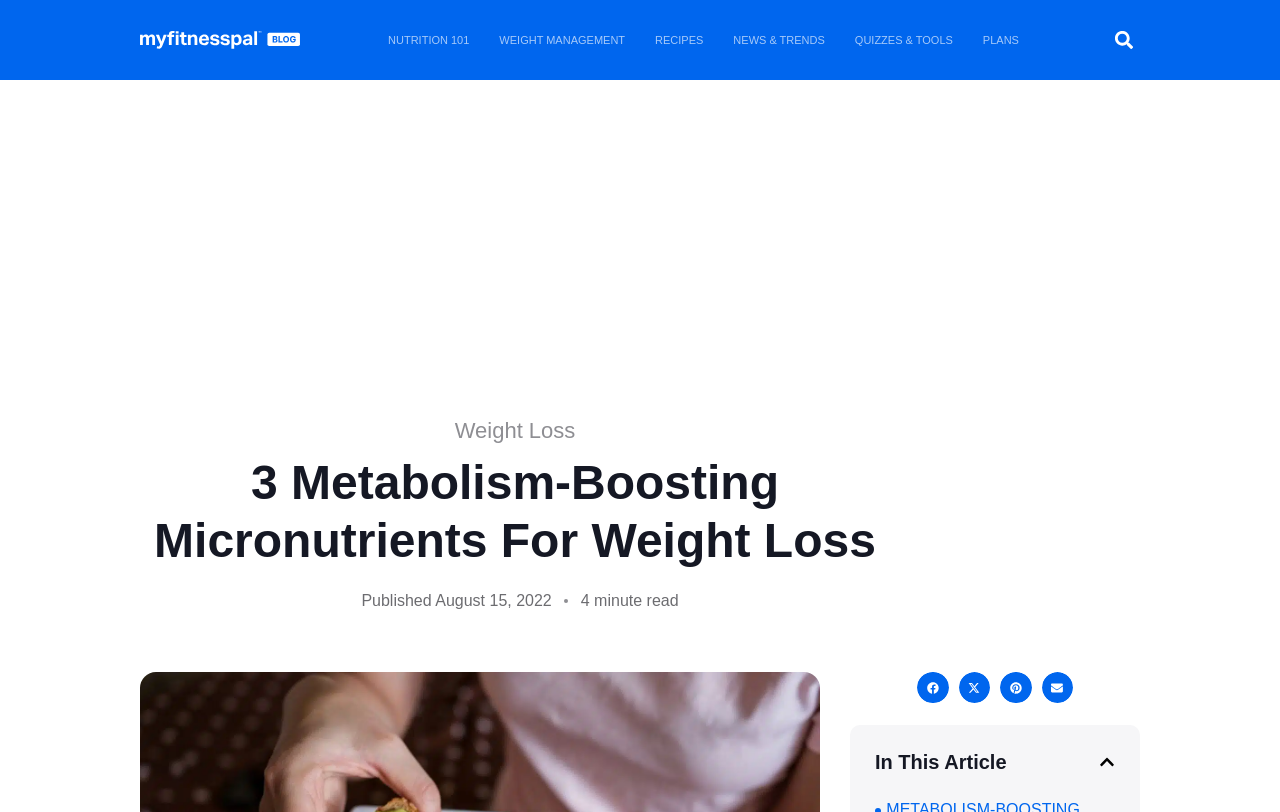What is the date the article was published?
Refer to the image and offer an in-depth and detailed answer to the question.

The date the article was published can be determined by looking at the time element which shows 'August 15, 2022'.